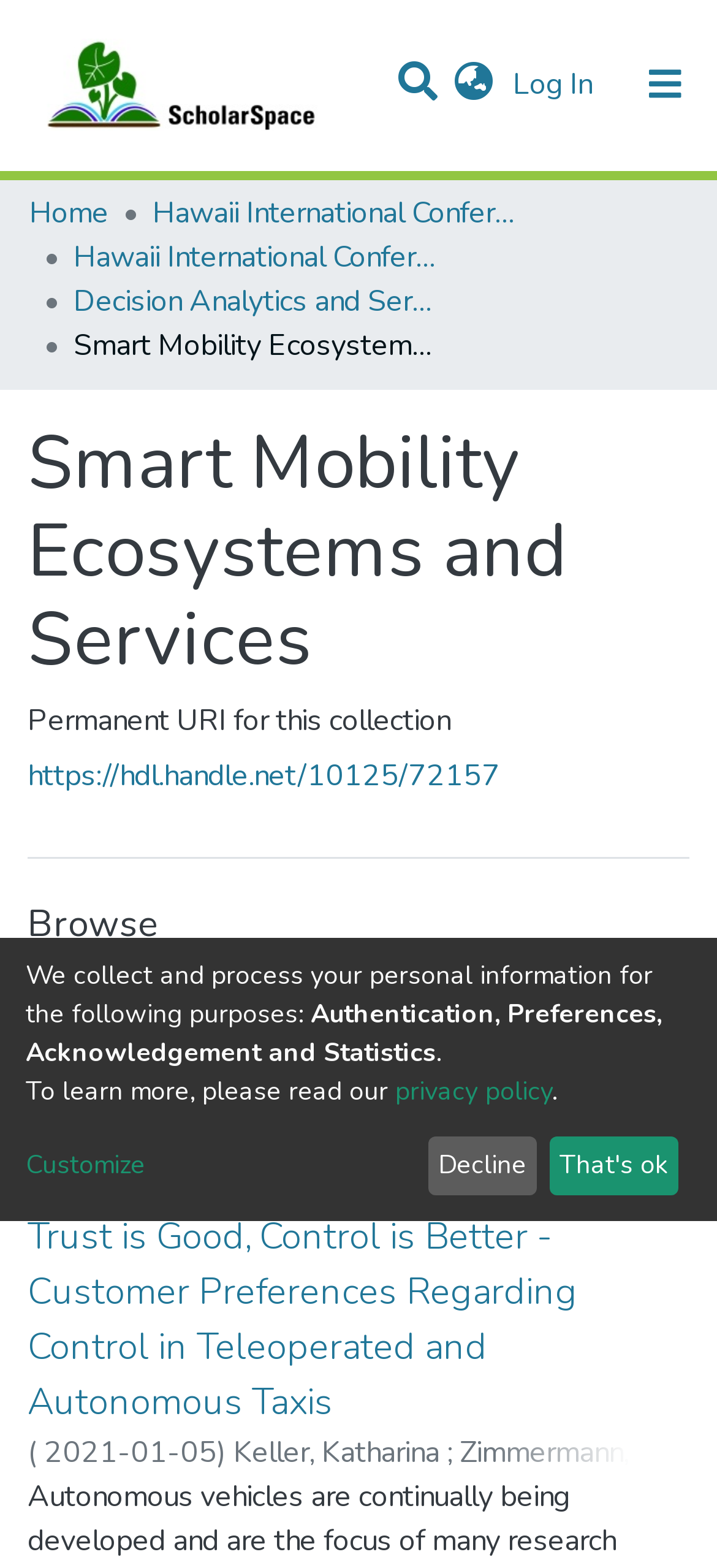Please provide the main heading of the webpage content.

Smart Mobility Ecosystems and Services